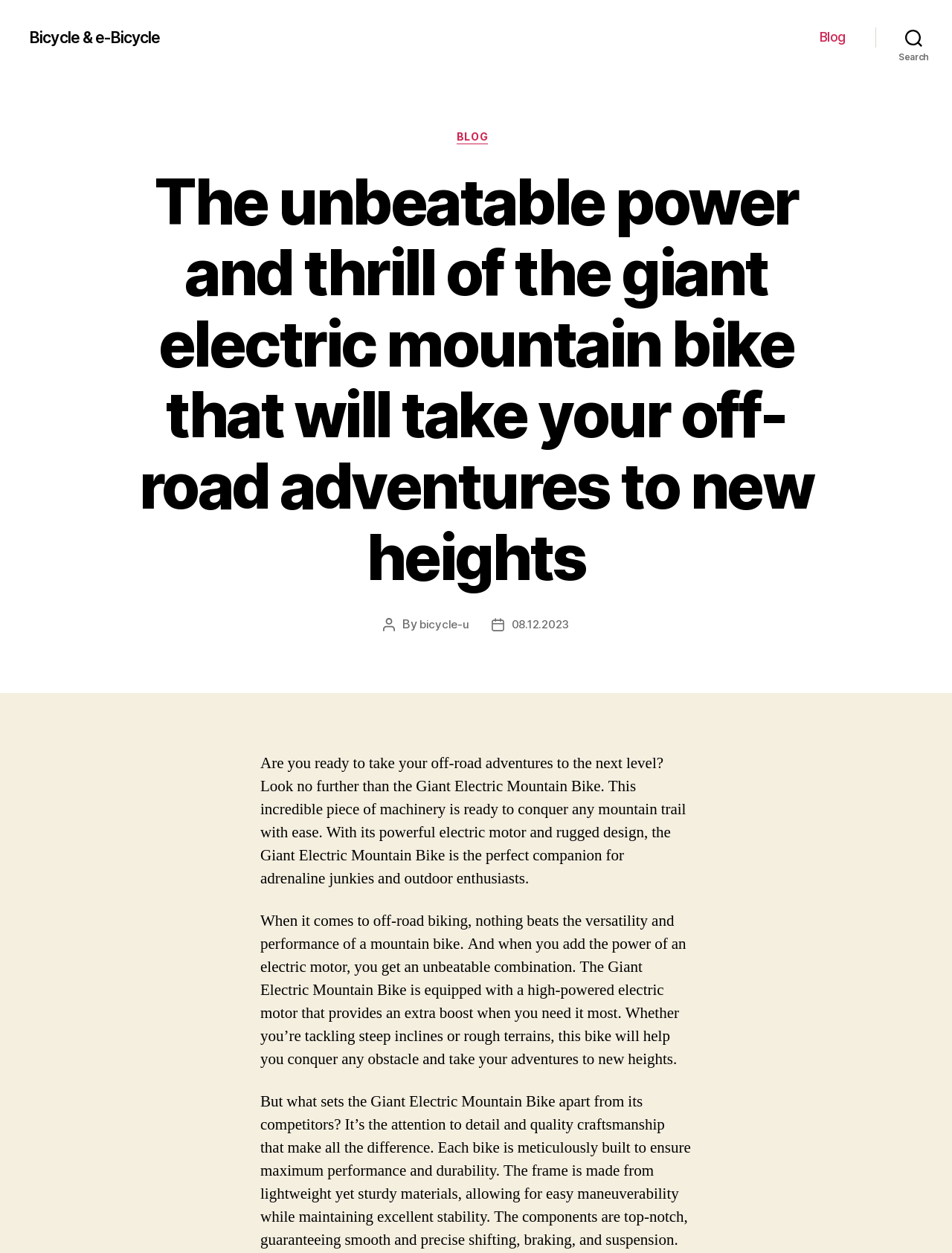Extract the main heading text from the webpage.

The unbeatable power and thrill of the giant electric mountain bike that will take your off-road adventures to new heights